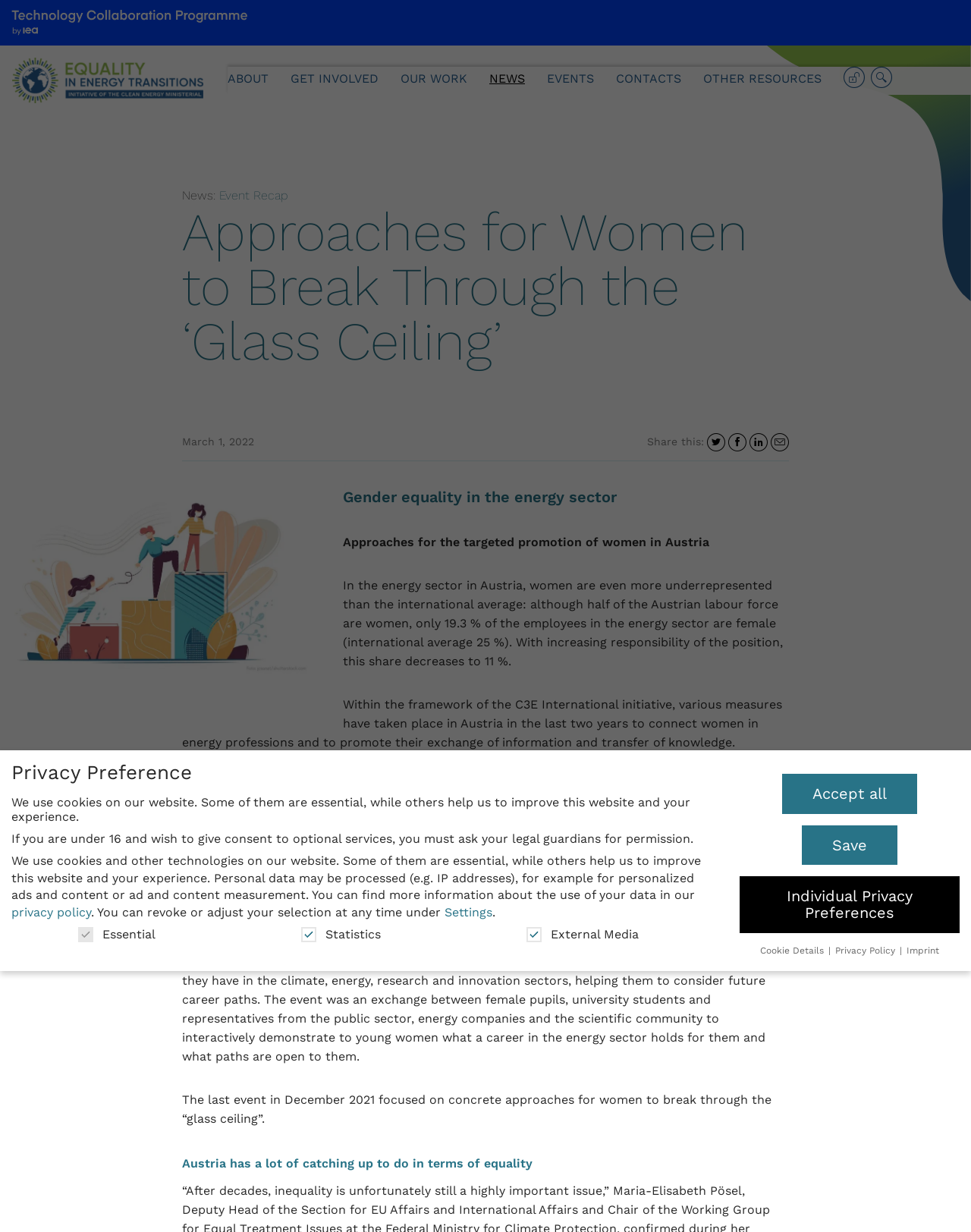Determine the bounding box for the UI element described here: "About".

[0.234, 0.054, 0.277, 0.074]